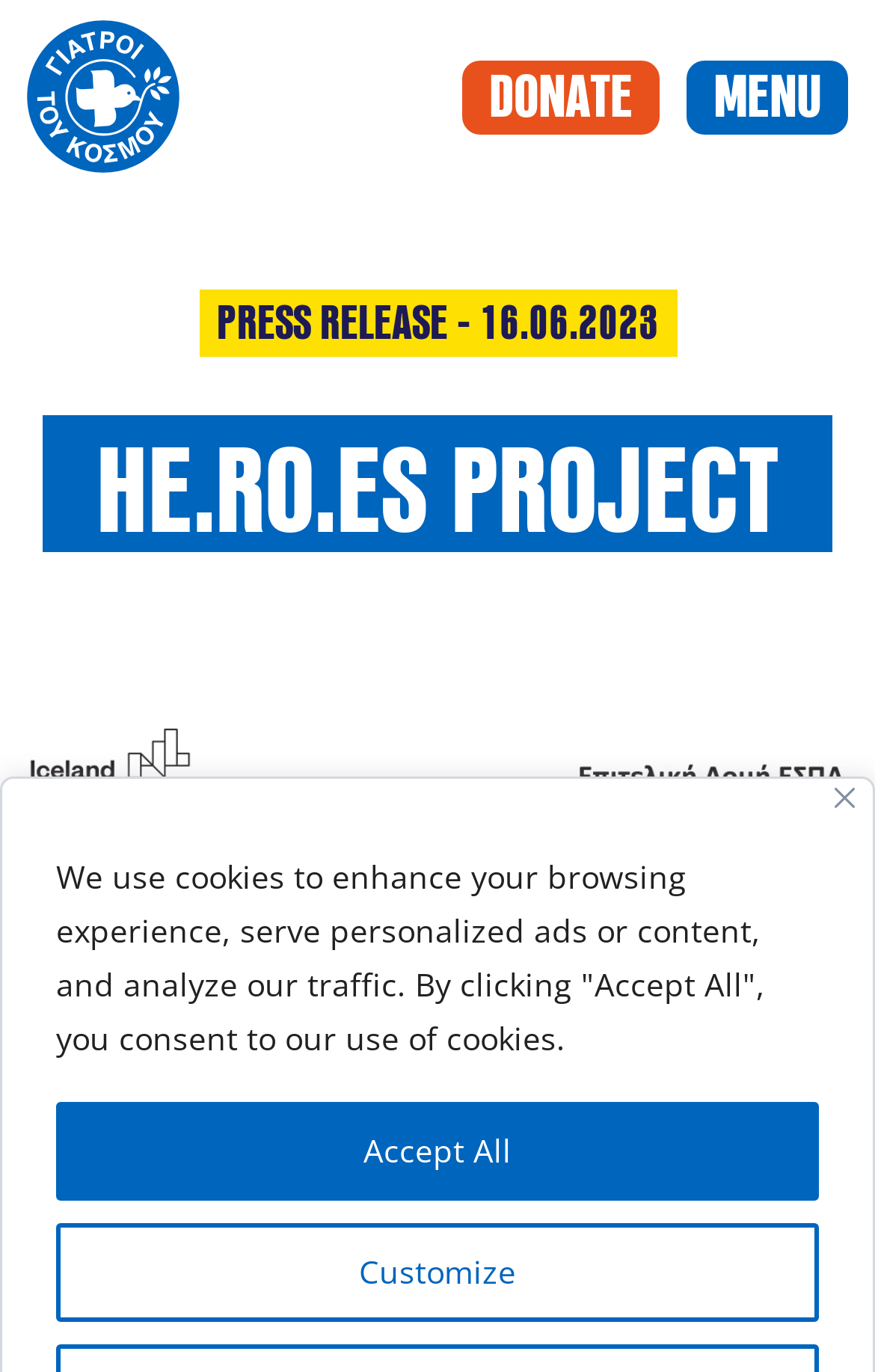Identify the bounding box coordinates for the UI element that matches this description: "Customize".

[0.064, 0.891, 0.936, 0.963]